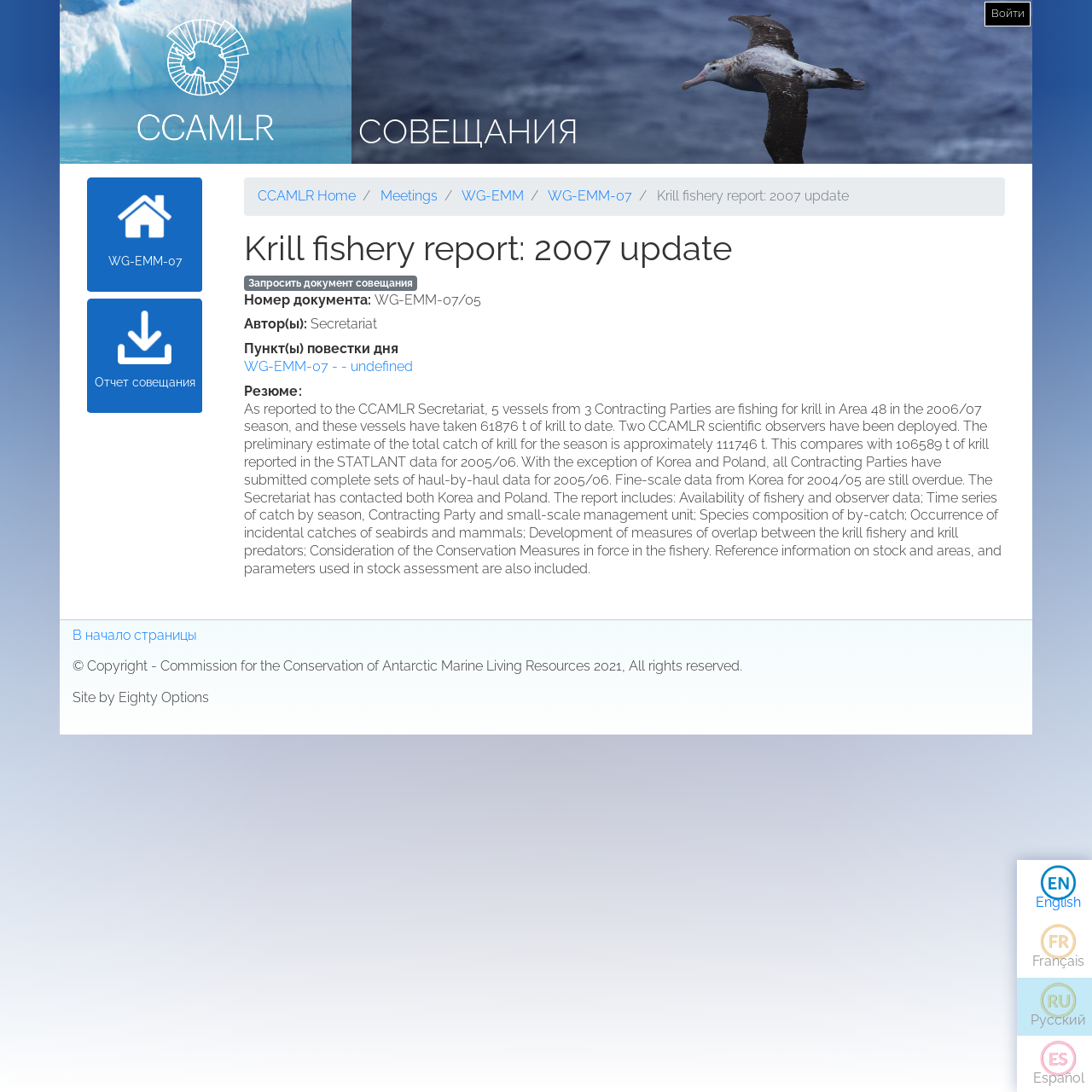Determine the bounding box coordinates of the section to be clicked to follow the instruction: "Click the 'Blog' link". The coordinates should be given as four float numbers between 0 and 1, formatted as [left, top, right, bottom].

None